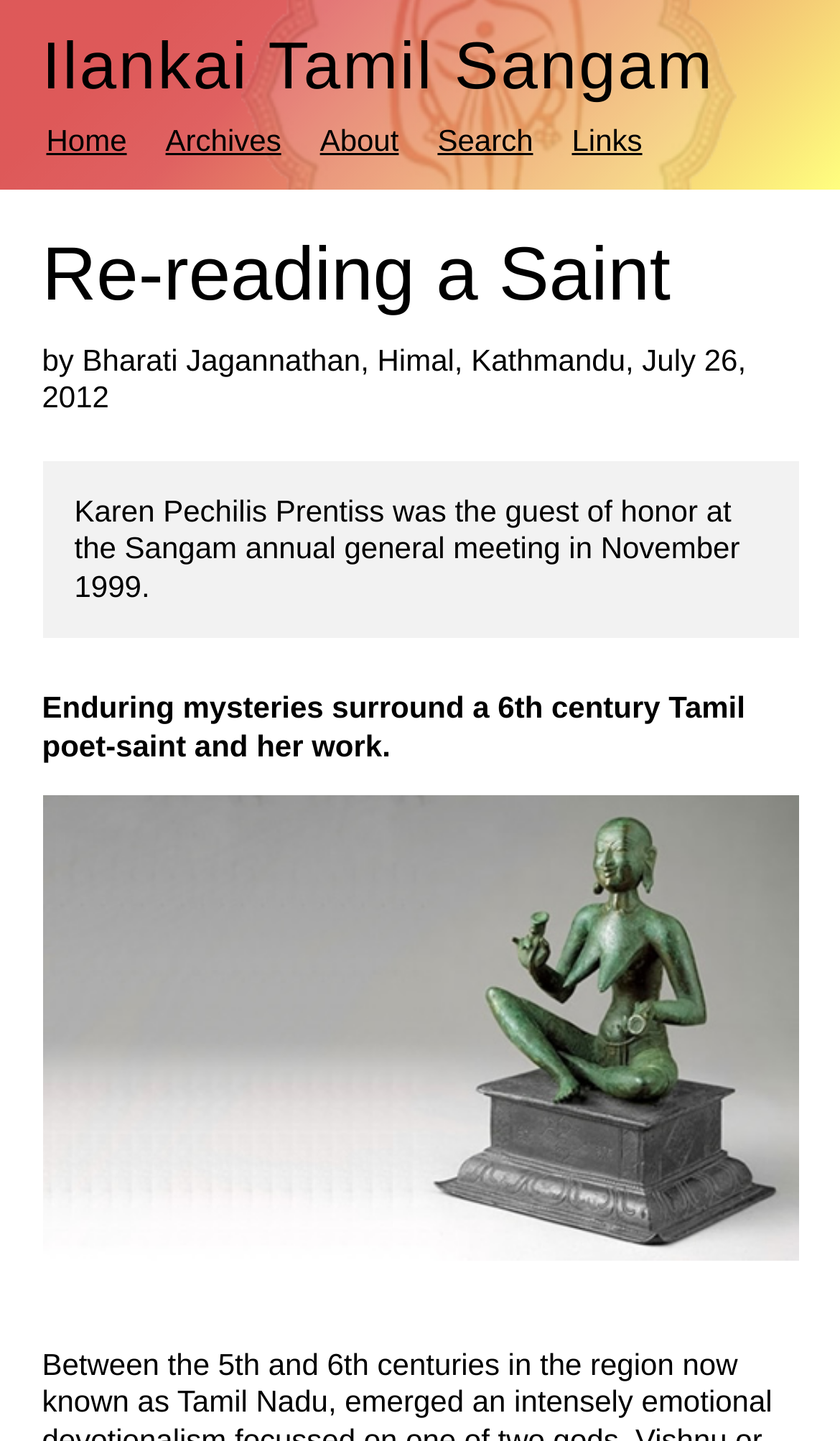Using the provided element description: "attachments", identify the bounding box coordinates. The coordinates should be four floats between 0 and 1 in the order [left, top, right, bottom].

None